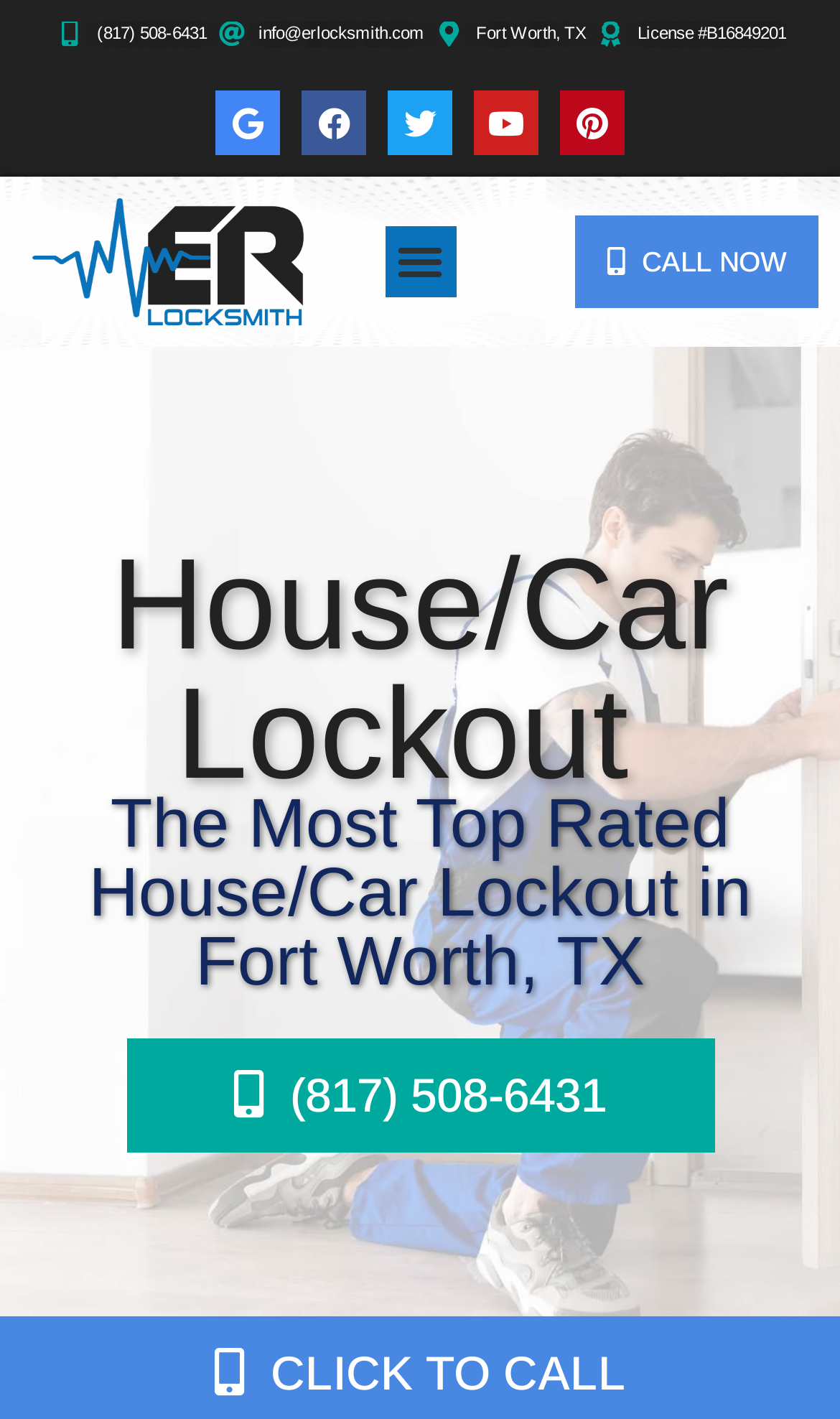What is the email address to contact for locksmith services?
Refer to the image and provide a detailed answer to the question.

I found the email address by looking at the link elements on the webpage. There is a link element with the text 'info@erlocksmith.com' at the top of the page, which is the email address to contact for locksmith services.